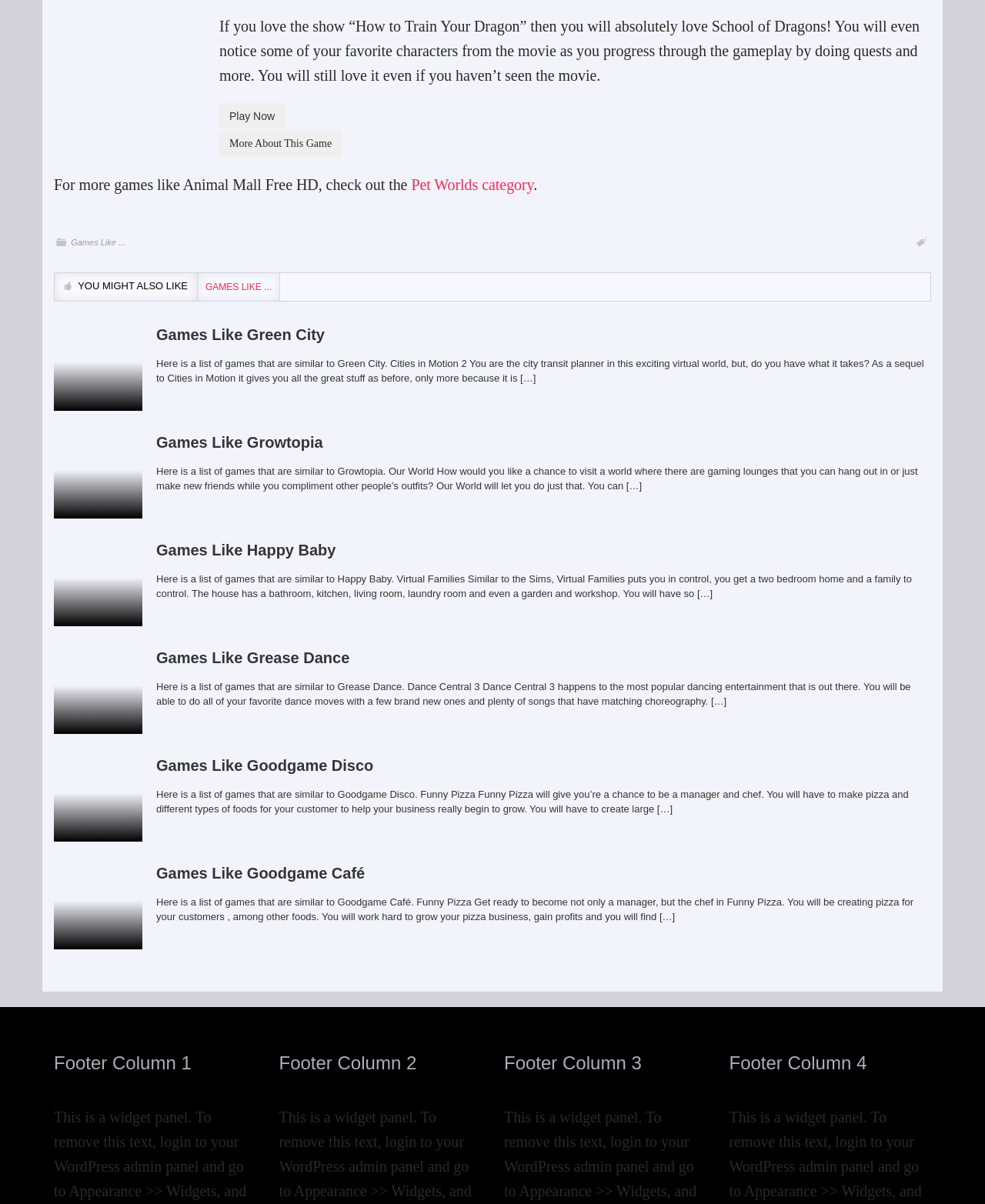Highlight the bounding box coordinates of the element you need to click to perform the following instruction: "Go to the 'ARCHIVES' section."

None